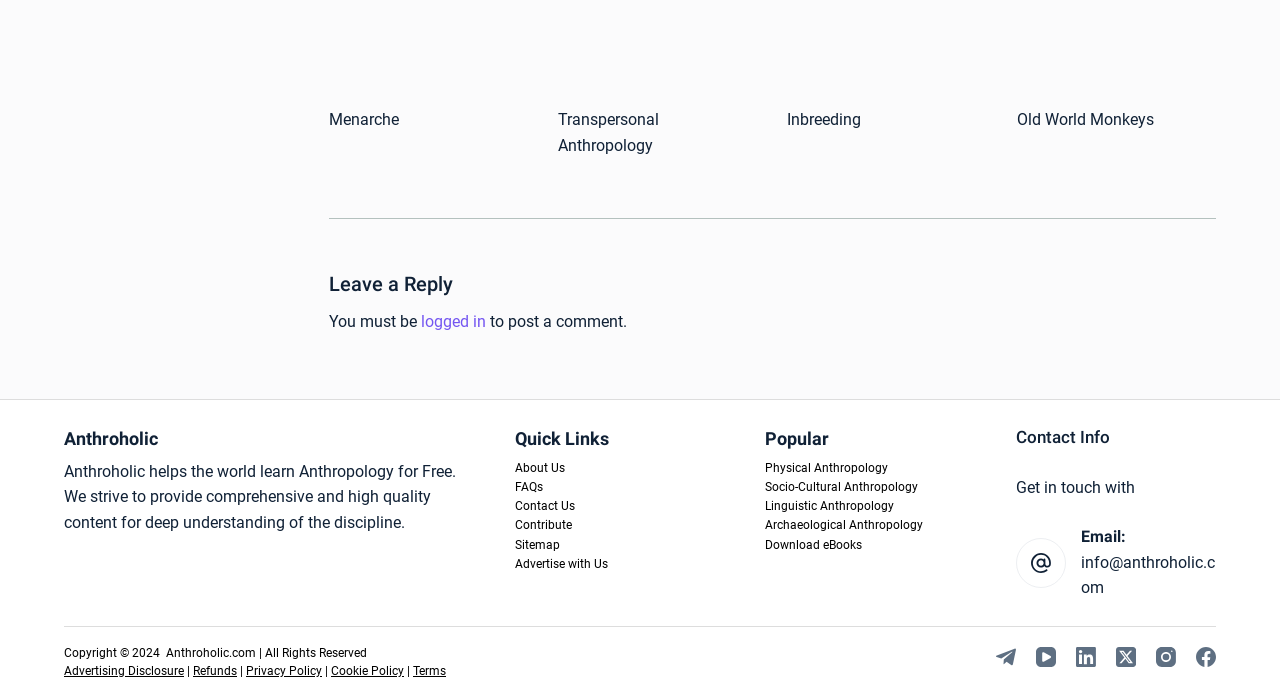Can you pinpoint the bounding box coordinates for the clickable element required for this instruction: "Click on the 'Physical Anthropology' link"? The coordinates should be four float numbers between 0 and 1, i.e., [left, top, right, bottom].

[0.598, 0.661, 0.694, 0.681]